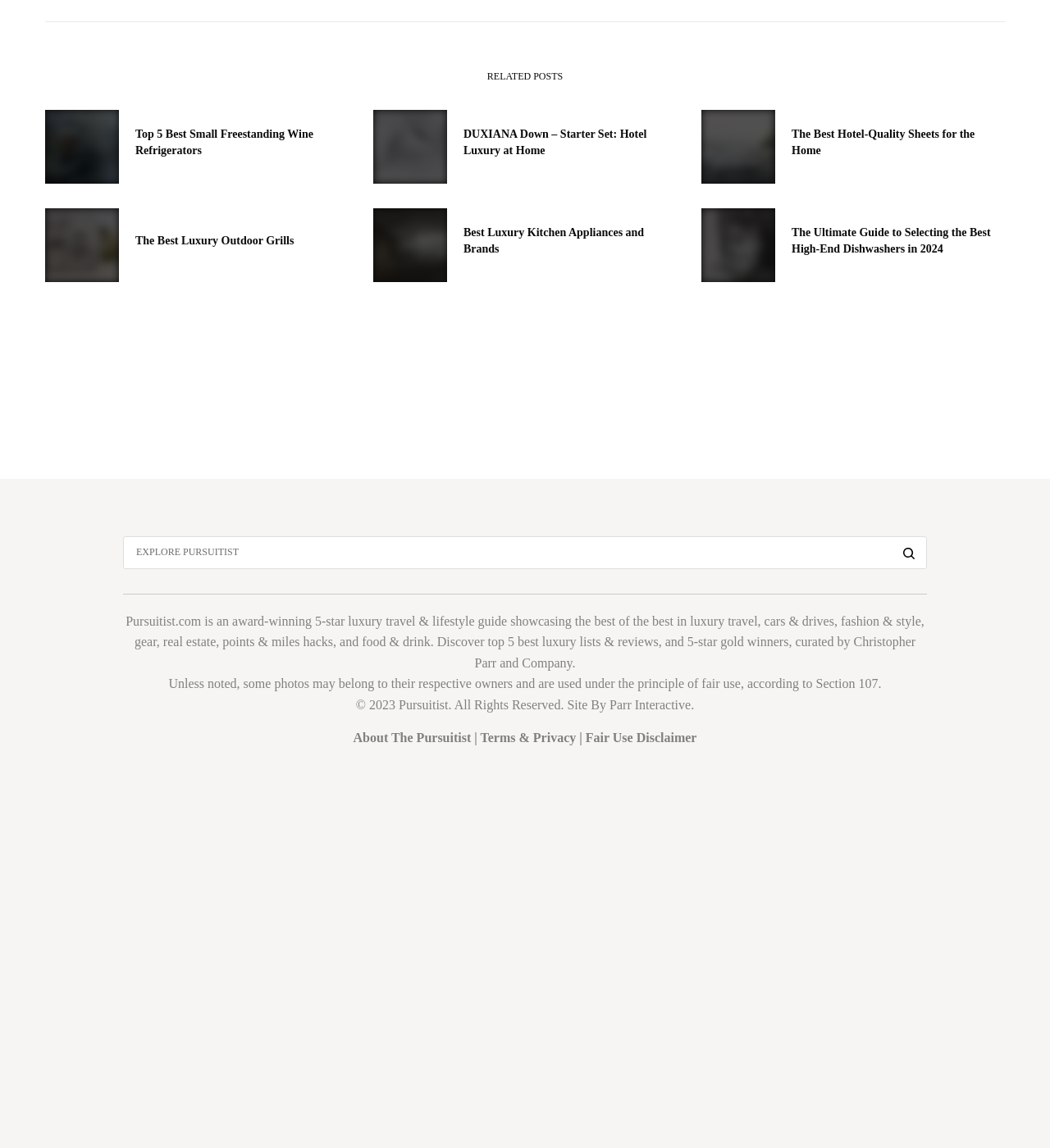Answer the following query concisely with a single word or phrase:
What is the name of the company that designed the website?

Parr Interactive